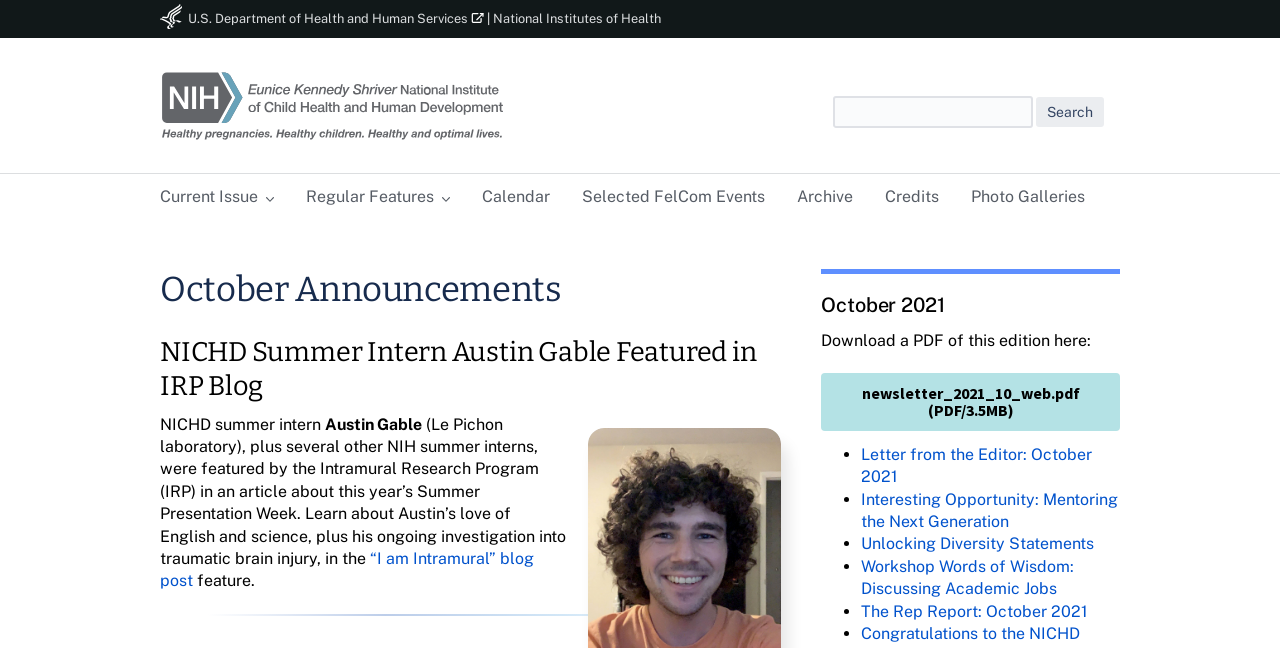Pinpoint the bounding box coordinates of the element that must be clicked to accomplish the following instruction: "View the 'I am Intramural' blog post". The coordinates should be in the format of four float numbers between 0 and 1, i.e., [left, top, right, bottom].

[0.125, 0.847, 0.417, 0.911]